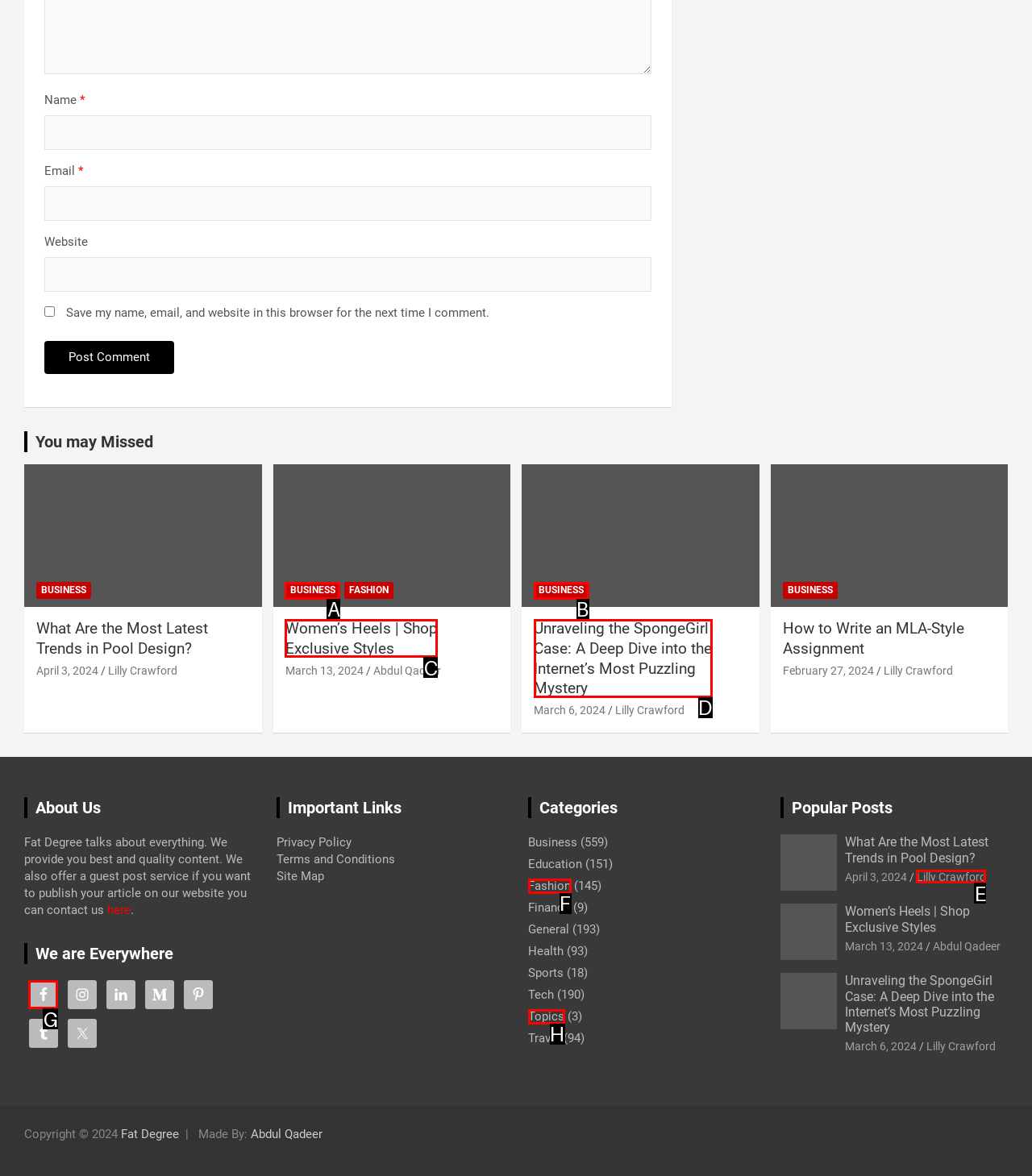Determine which HTML element to click on in order to complete the action: Click the 'Facebook' link.
Reply with the letter of the selected option.

G